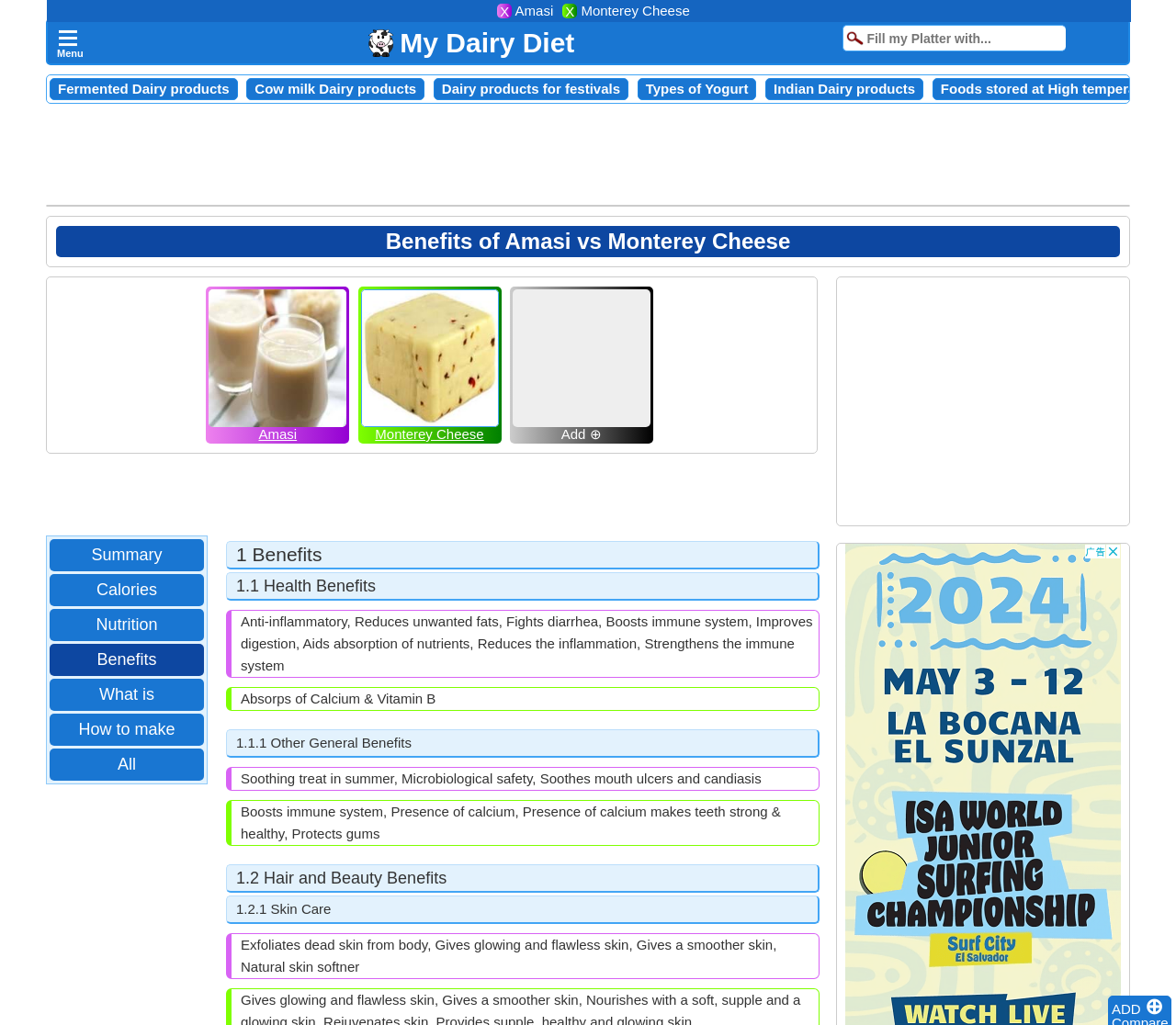Answer the question using only a single word or phrase: 
What is the text of the first link in the menu?

All Dairy products | Milk products Image My Dairy Diet